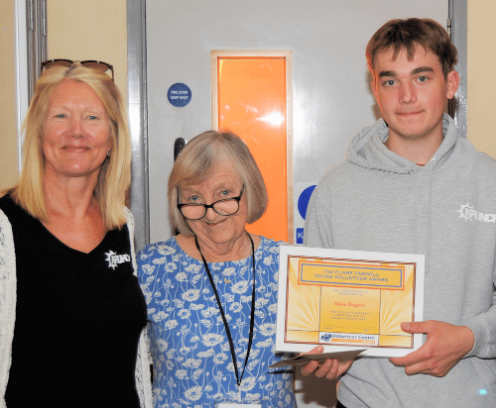Answer the following query with a single word or phrase:
How many women are flanking Mike Rogers?

Two